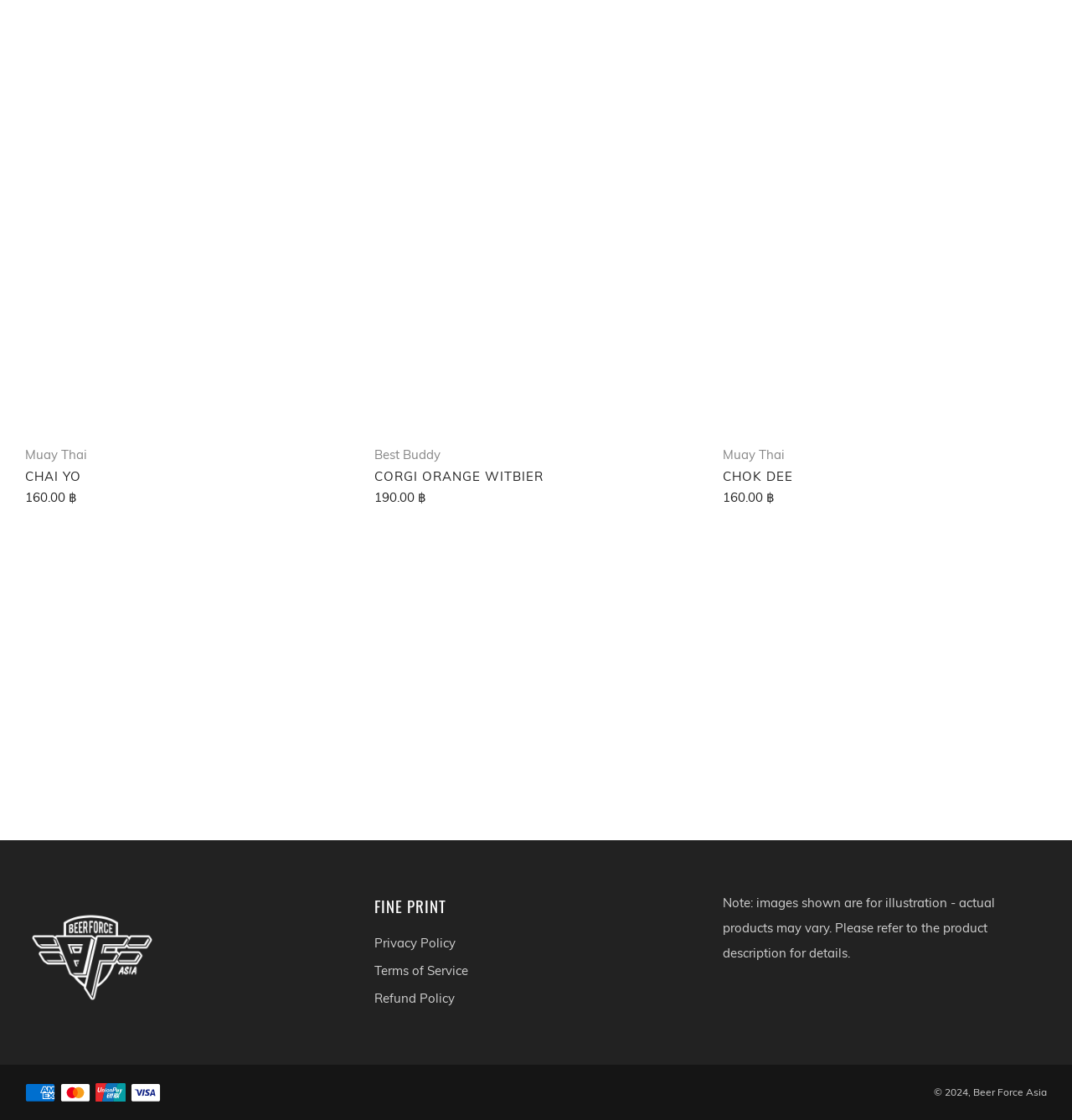How many payment methods are shown at the bottom of the page?
Answer the question with detailed information derived from the image.

I found four images of payment methods at the bottom of the page, which are American Express, Mastercard, Union Pay, and Visa.